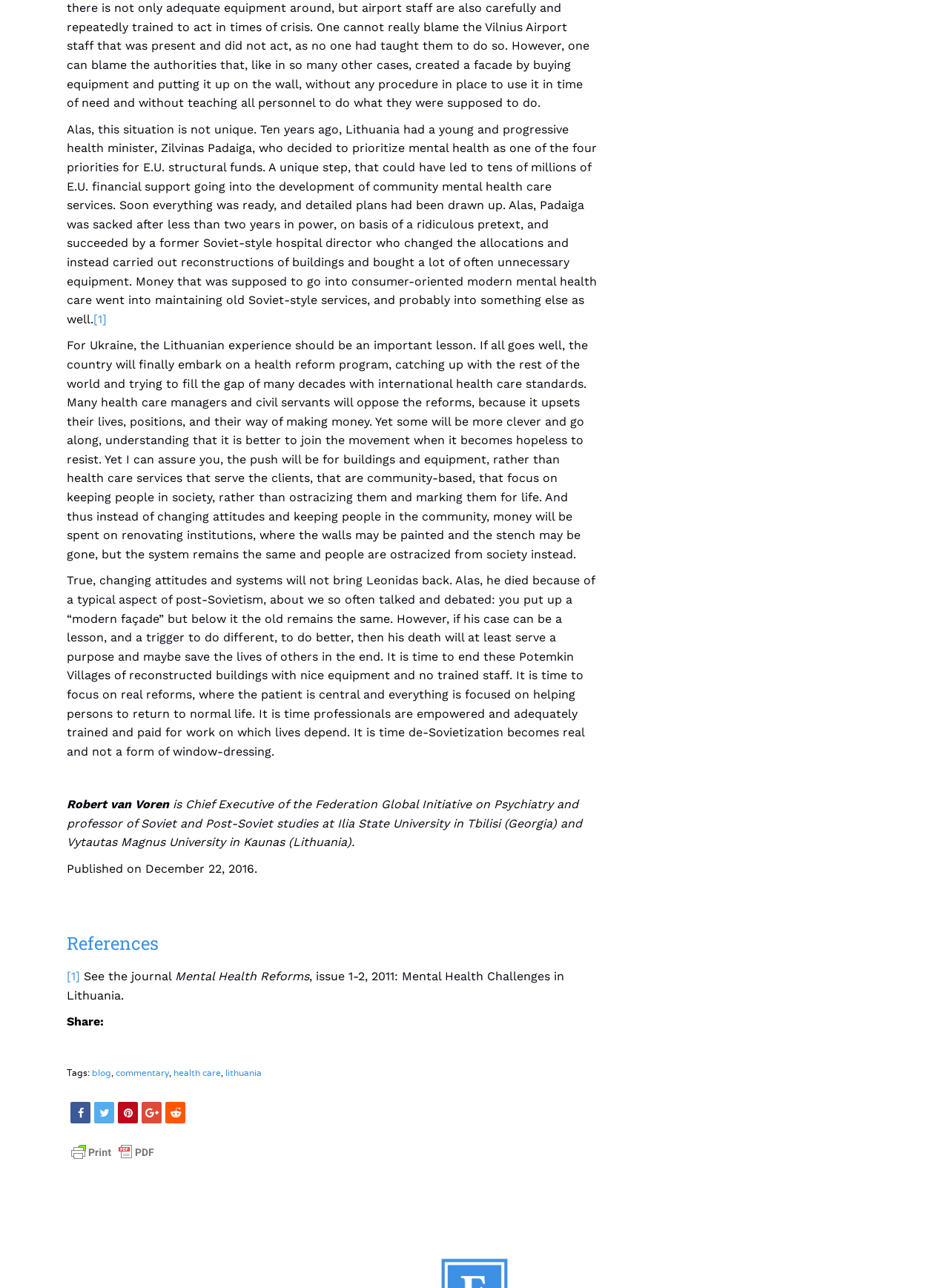Please provide the bounding box coordinates for the element that needs to be clicked to perform the following instruction: "Read the references". The coordinates should be given as four float numbers between 0 and 1, i.e., [left, top, right, bottom].

[0.07, 0.725, 0.629, 0.739]